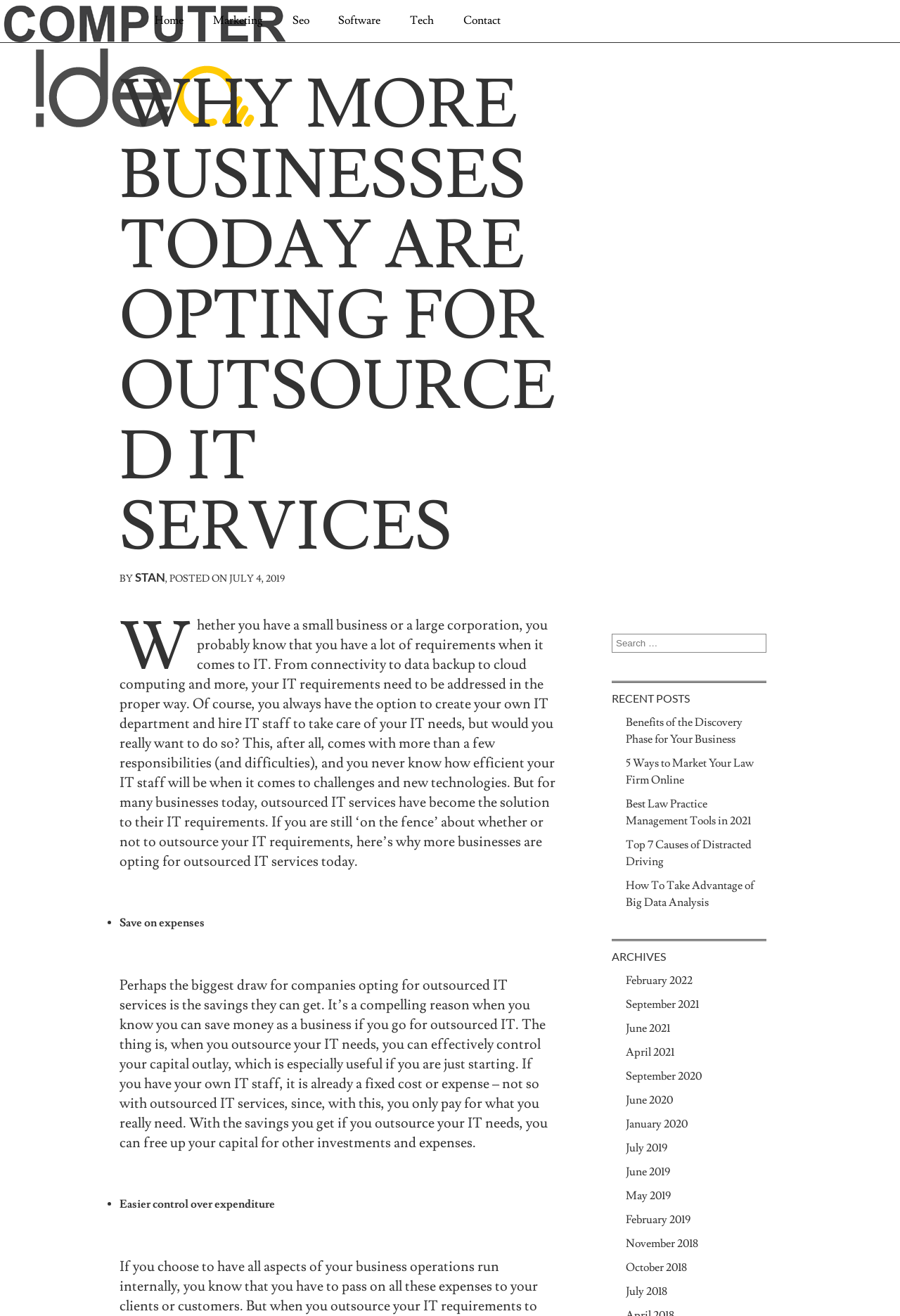How many links are there in the 'RECENT POSTS' section?
Provide a detailed and extensive answer to the question.

In the 'RECENT POSTS' section, there are 5 links to different articles, which are 'Benefits of the Discovery Phase for Your Business', '5 Ways to Market Your Law Firm Online', 'Best Law Practice Management Tools in 2021', 'Top 7 Causes of Distracted Driving', and 'How To Take Advantage of Big Data Analysis'.